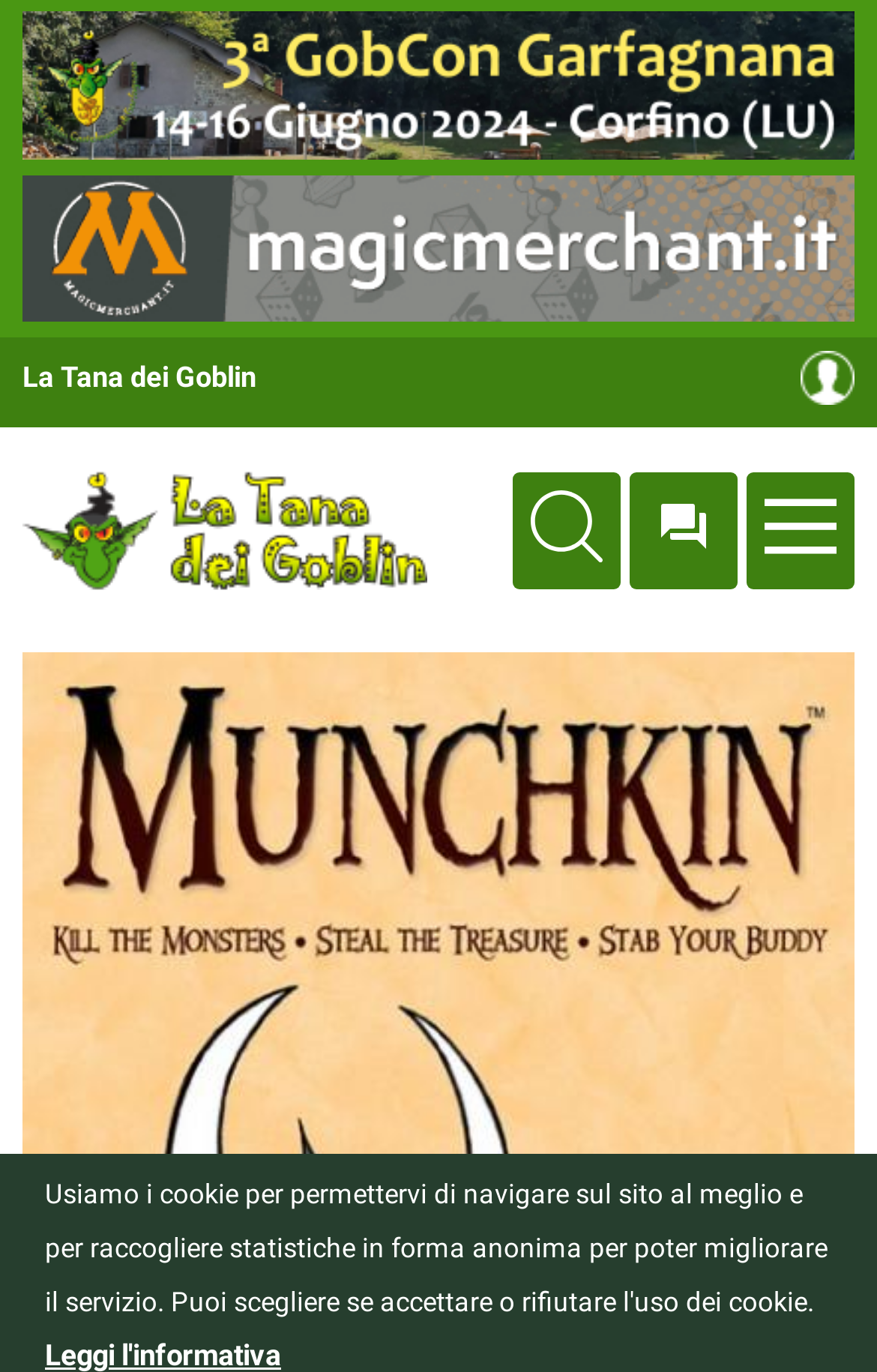How many images are on the webpage?
Based on the image, answer the question with a single word or brief phrase.

3